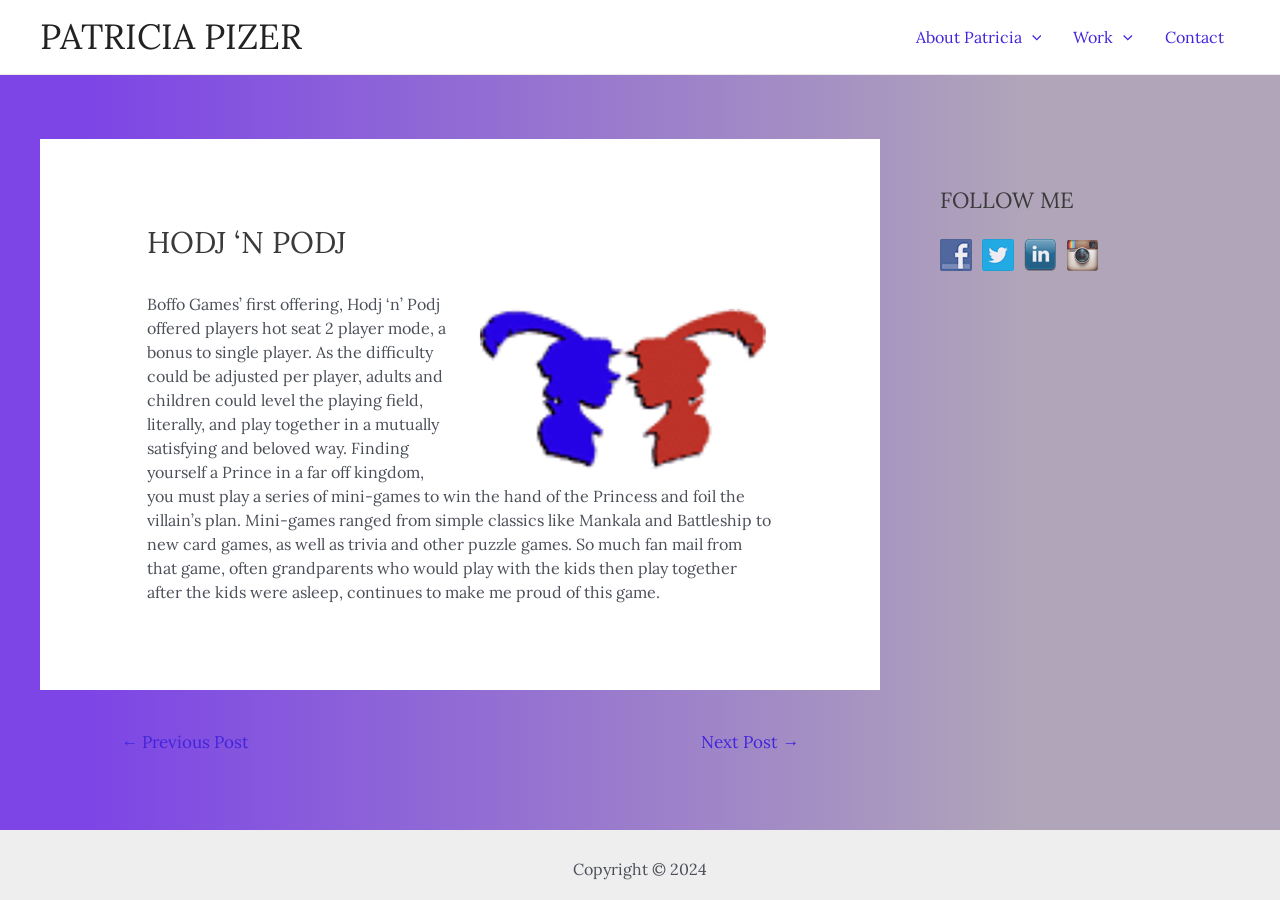Pinpoint the bounding box coordinates of the clickable element to carry out the following instruction: "Click on the 'About Patricia' link."

[0.703, 0.002, 0.826, 0.08]